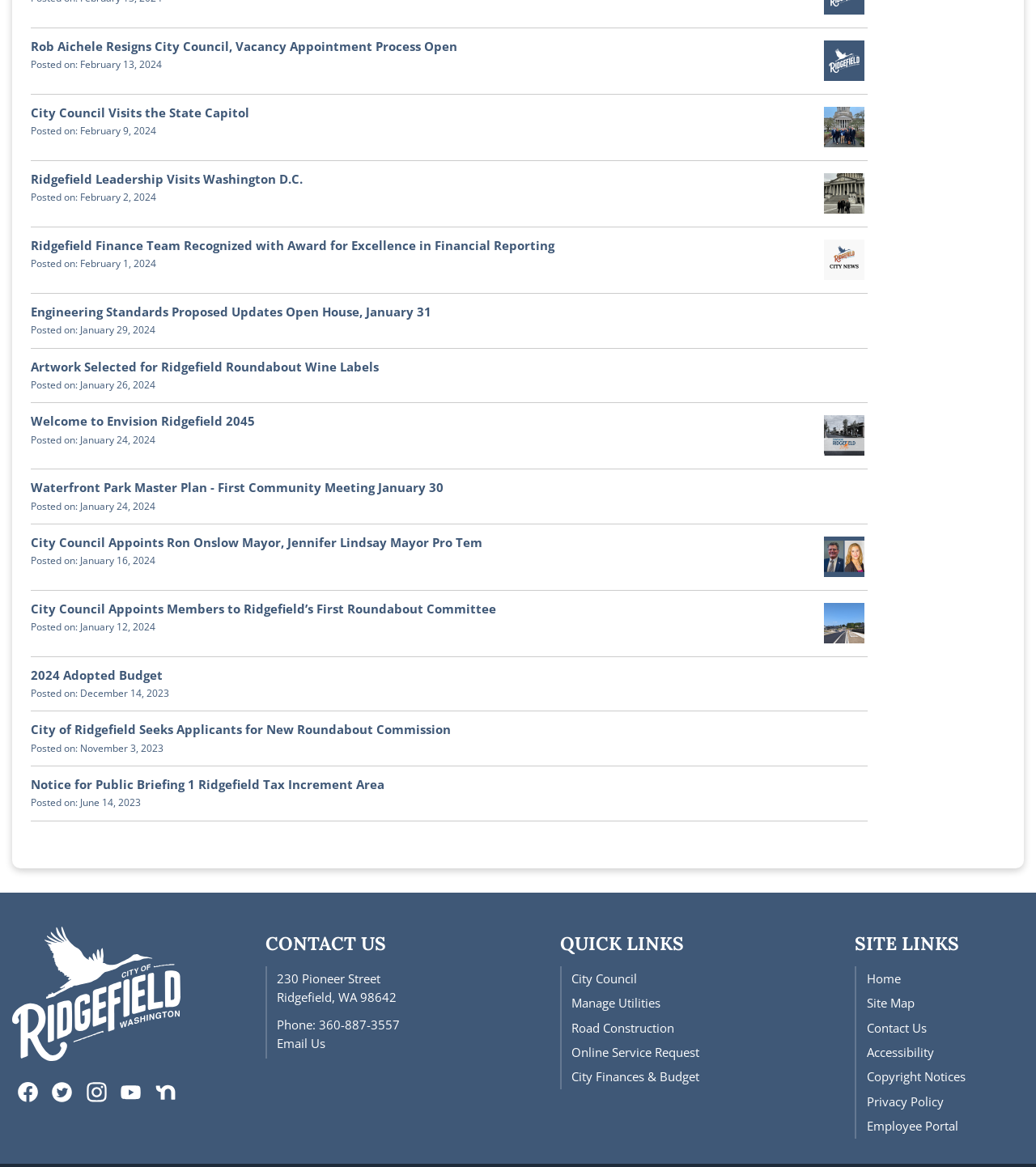Specify the bounding box coordinates of the element's region that should be clicked to achieve the following instruction: "Read the Sunday Fuel article". The bounding box coordinates consist of four float numbers between 0 and 1, in the format [left, top, right, bottom].

None